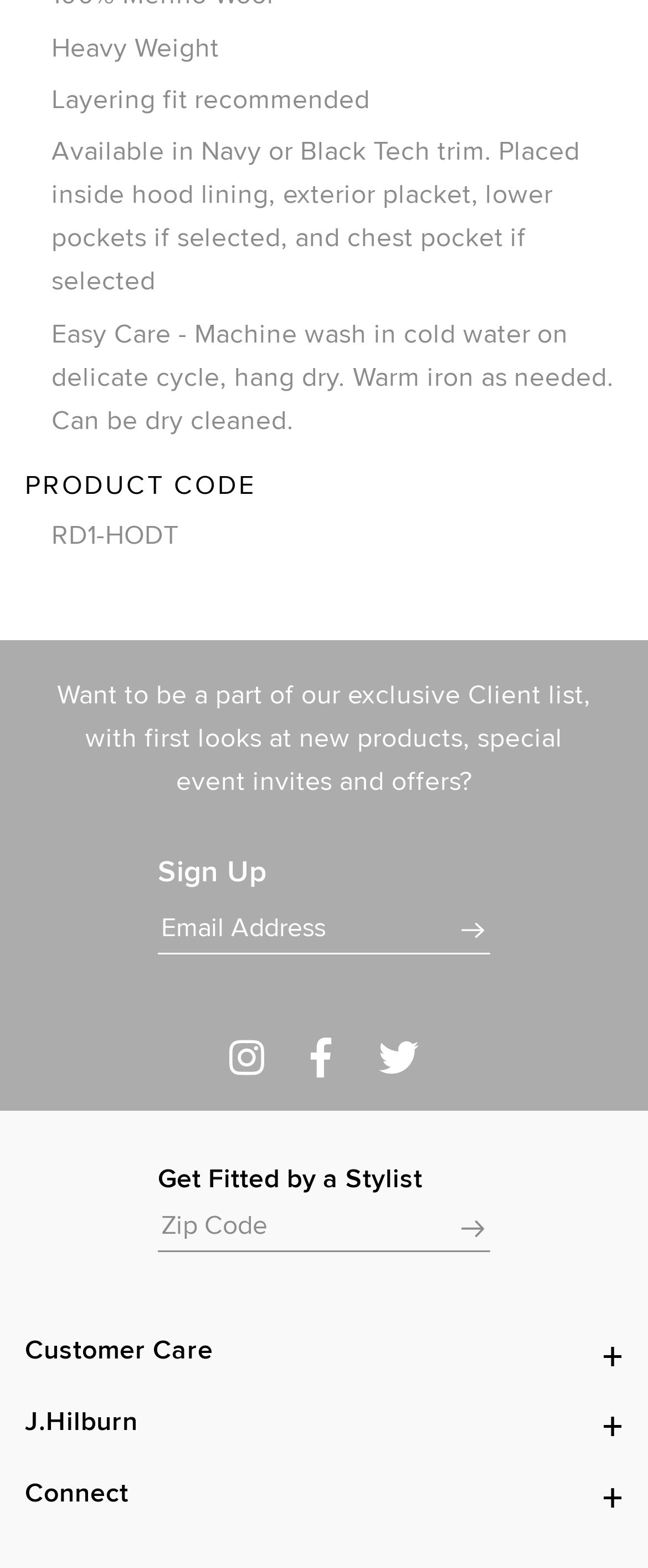Determine the bounding box coordinates of the section to be clicked to follow the instruction: "Sign up". The coordinates should be given as four float numbers between 0 and 1, formatted as [left, top, right, bottom].

[0.244, 0.546, 0.756, 0.567]